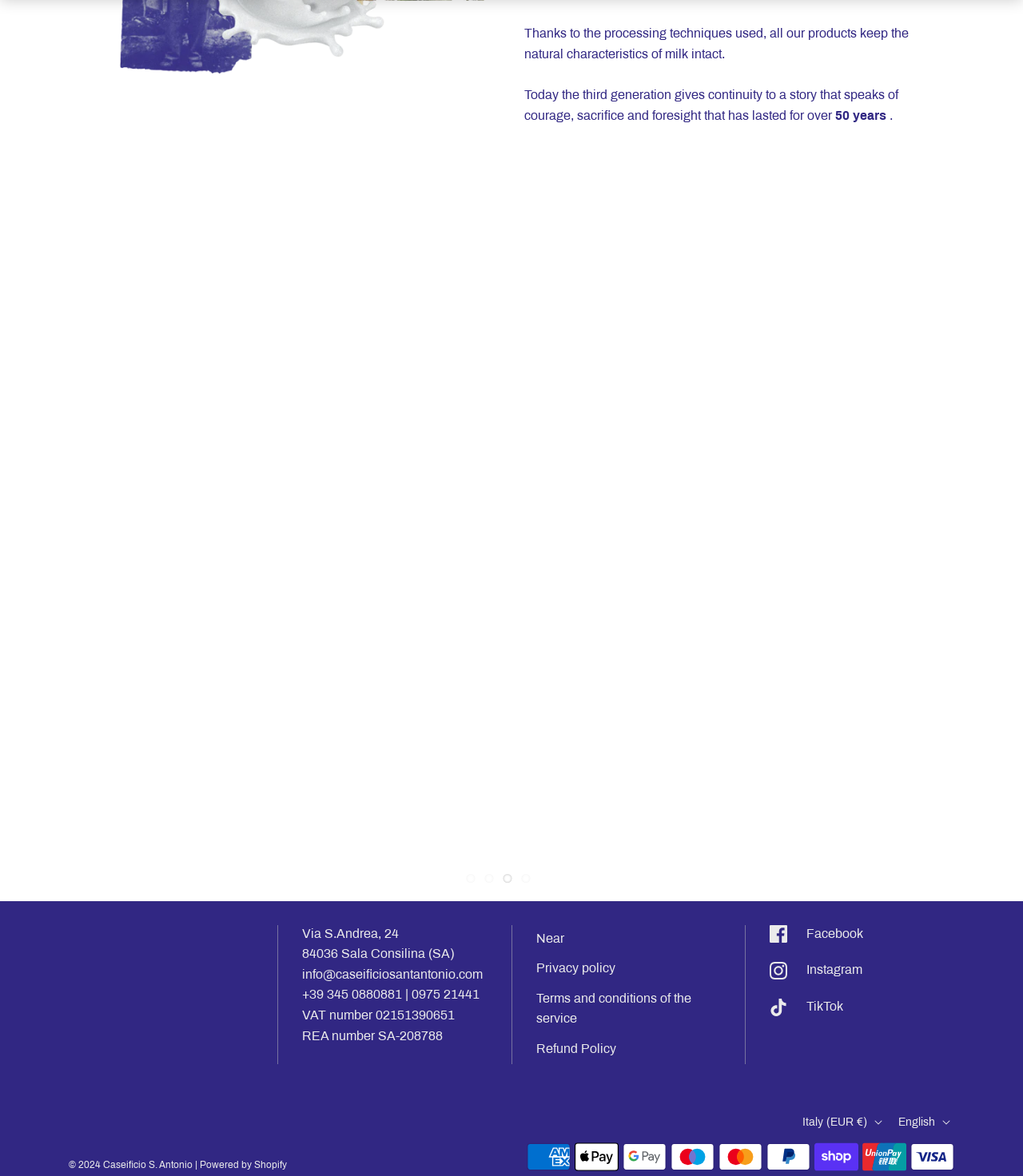Please identify the bounding box coordinates of the area I need to click to accomplish the following instruction: "Contact the Westwyk Condo Association".

None